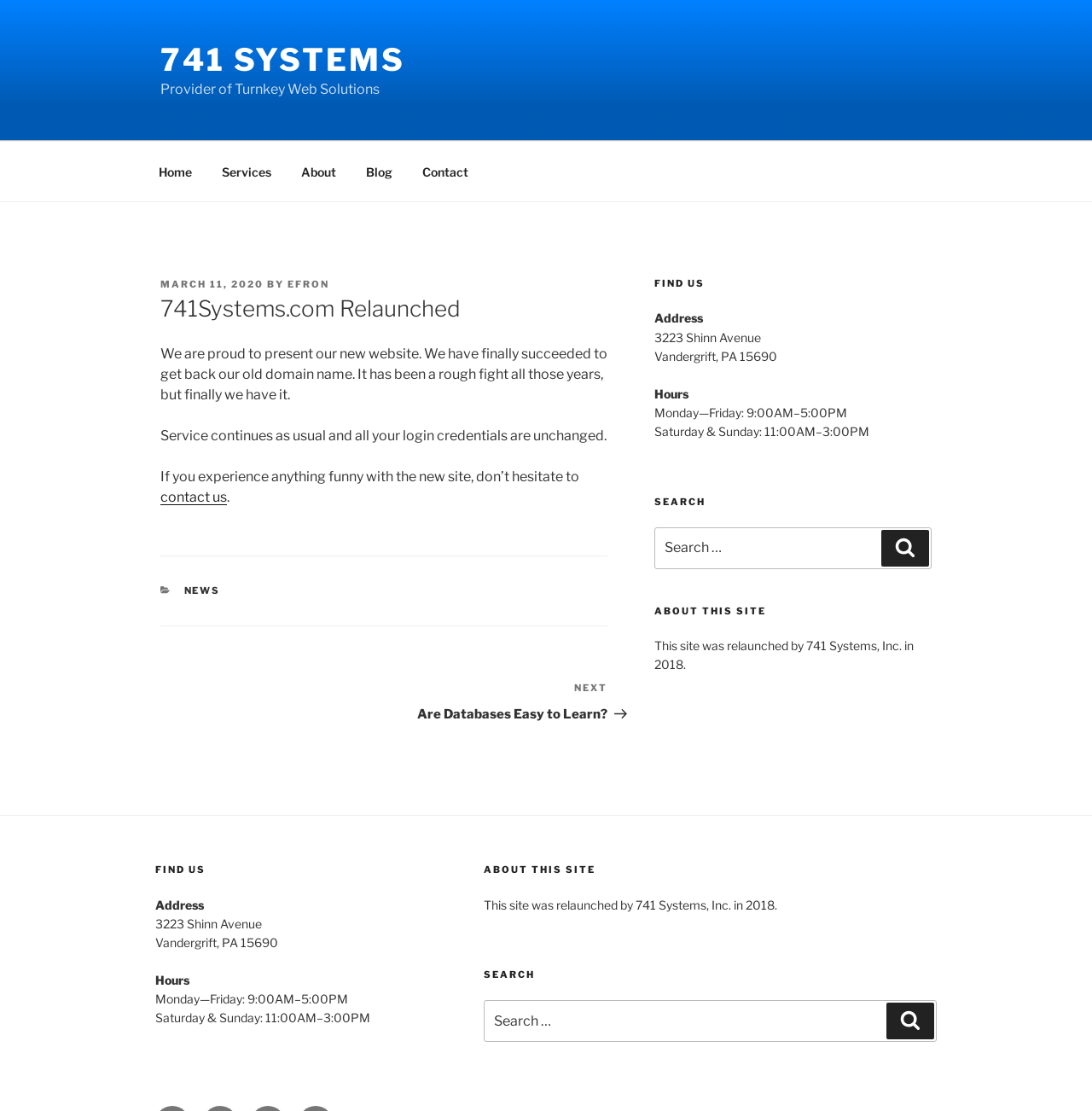Please provide a comprehensive answer to the question below using the information from the image: What is the purpose of the search box?

The search box is located in the blog sidebar section and in the footer section, and its purpose is to allow users to search for specific content on the website.